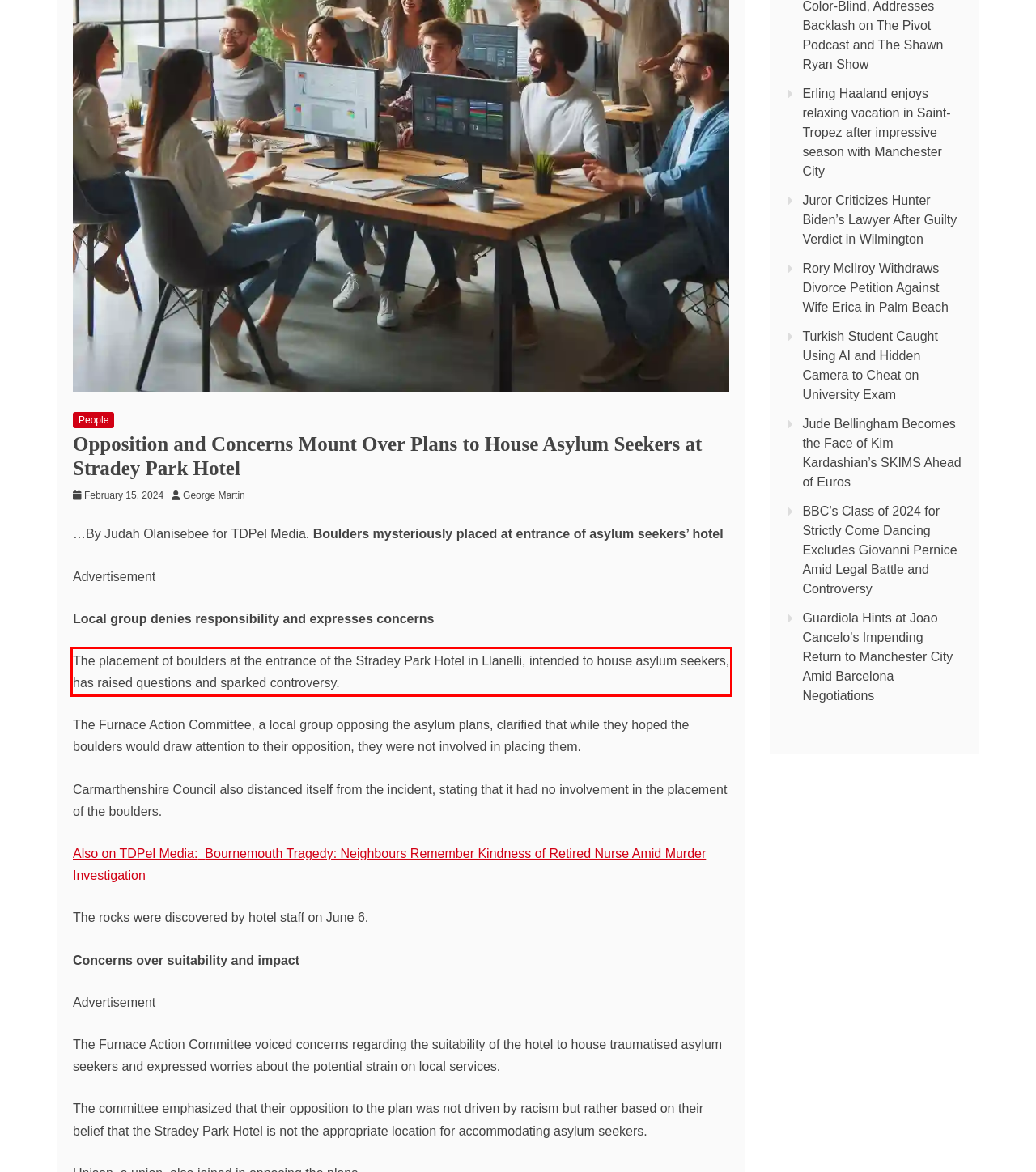Please extract the text content from the UI element enclosed by the red rectangle in the screenshot.

The placement of boulders at the entrance of the Stradey Park Hotel in Llanelli, intended to house asylum seekers, has raised questions and sparked controversy.